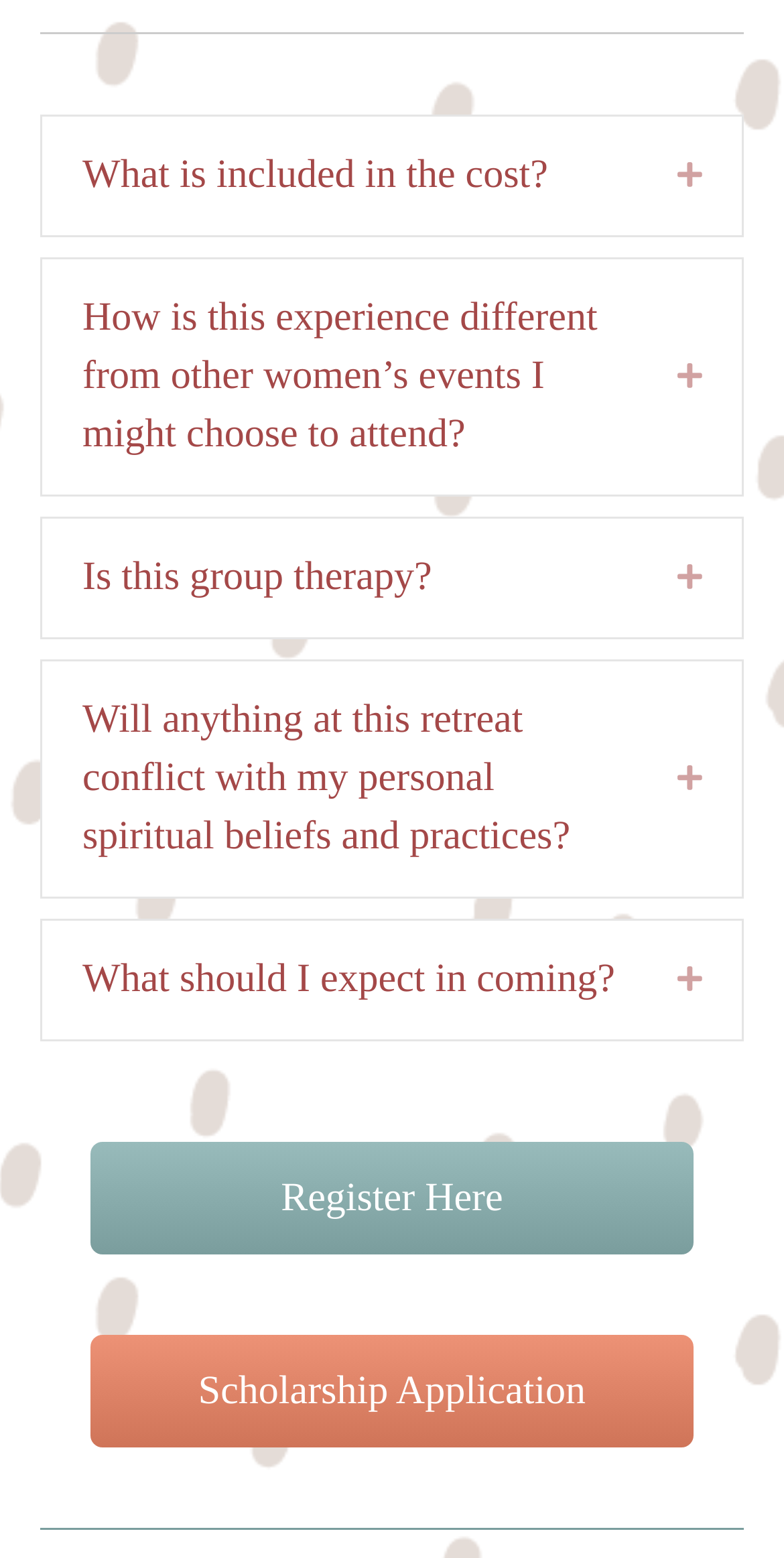Please identify the bounding box coordinates of the area that needs to be clicked to fulfill the following instruction: "Apply for Scholarship."

[0.115, 0.904, 0.885, 0.976]